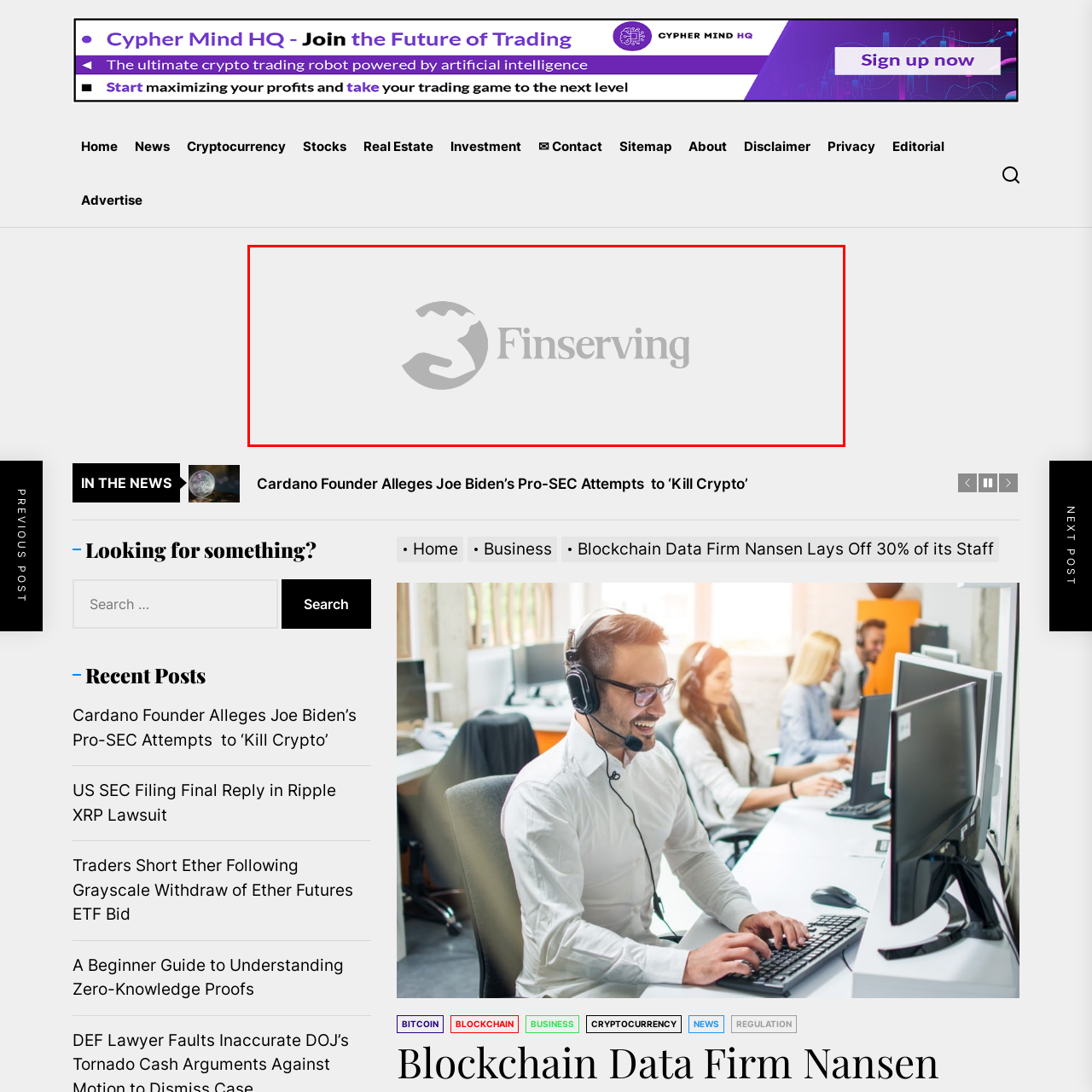Focus on the area marked by the red box, What is the symbolic meaning of the hand in the logo? 
Answer briefly using a single word or phrase.

Support